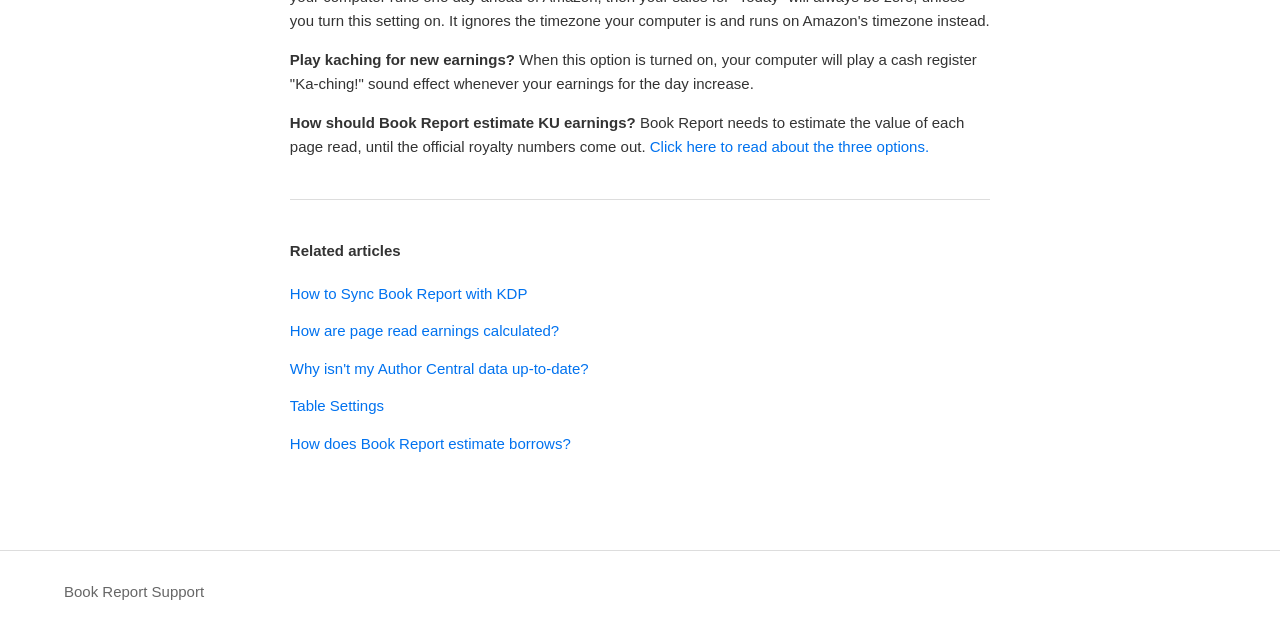Locate and provide the bounding box coordinates for the HTML element that matches this description: "Table Settings".

[0.226, 0.621, 0.3, 0.648]